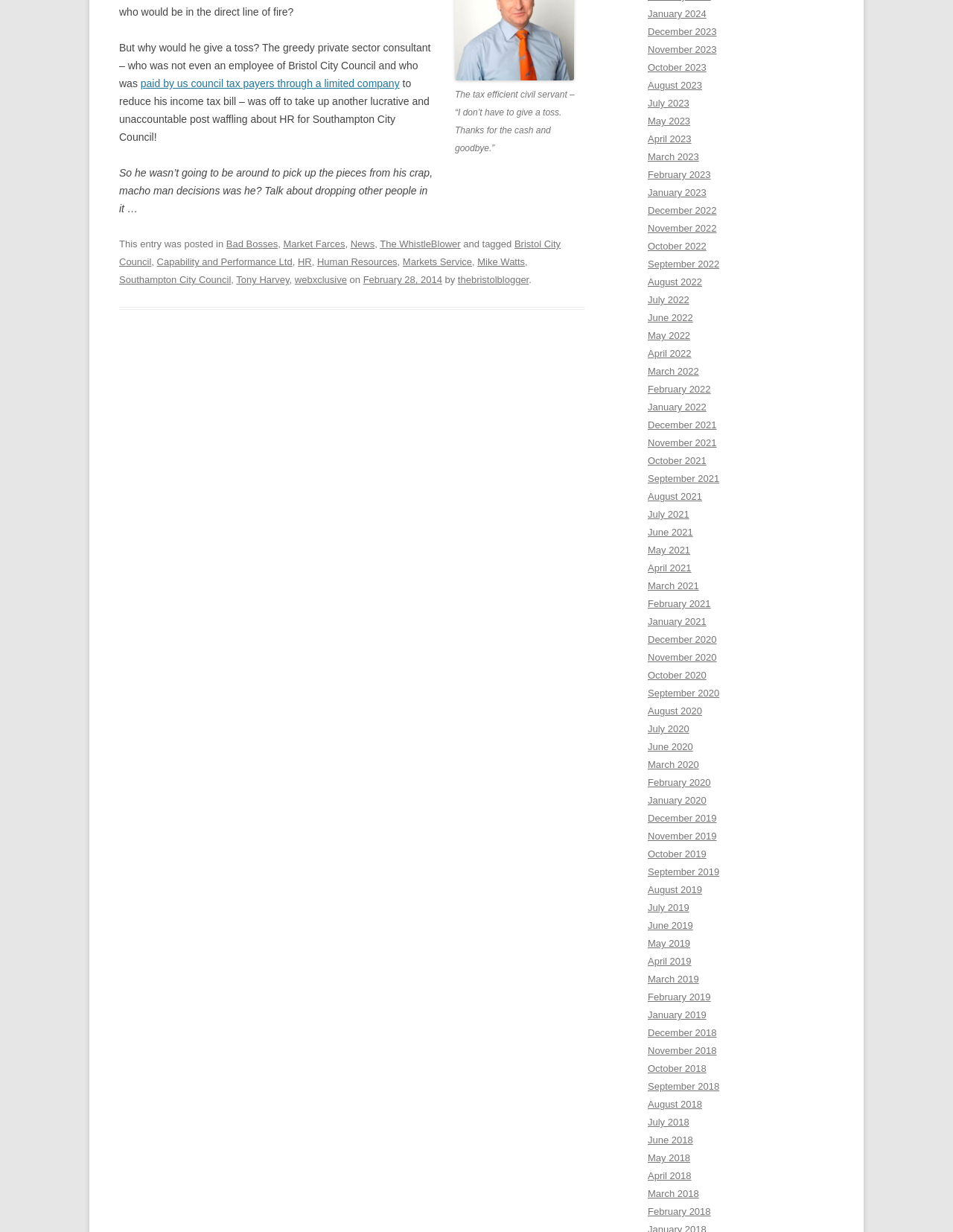Determine the bounding box coordinates of the region I should click to achieve the following instruction: "Click on the link to view posts from January 2024". Ensure the bounding box coordinates are four float numbers between 0 and 1, i.e., [left, top, right, bottom].

[0.68, 0.007, 0.741, 0.016]